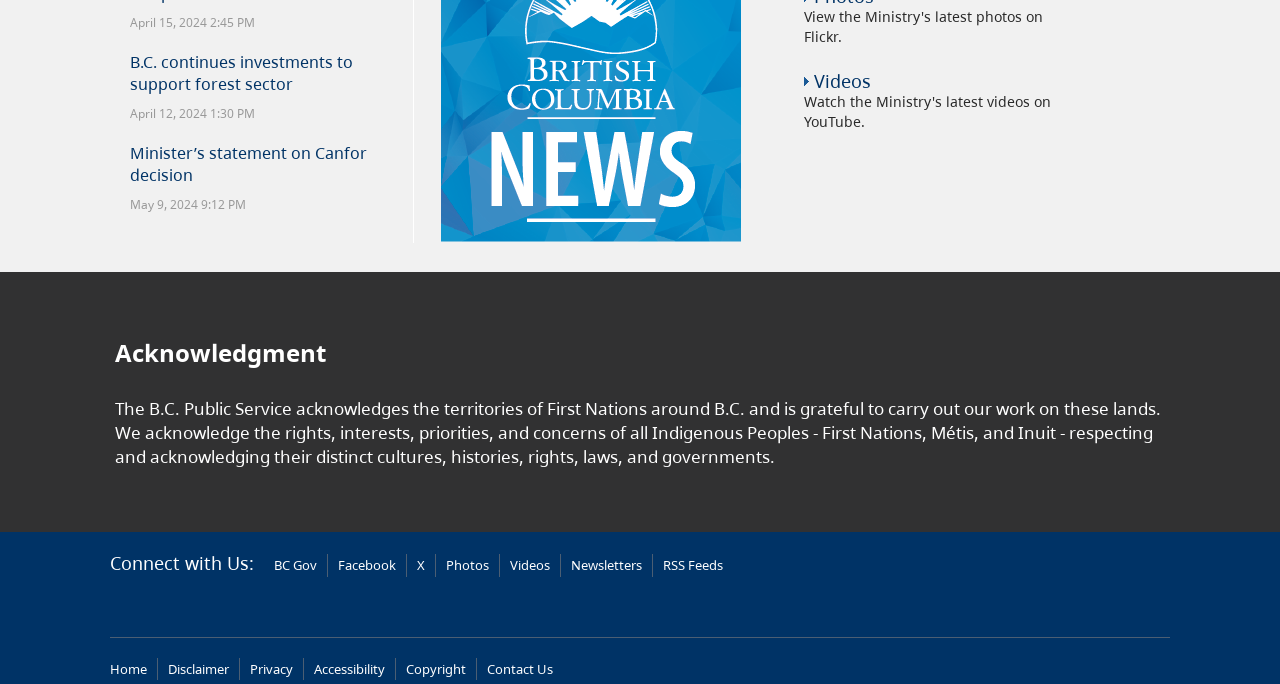Provide a short, one-word or phrase answer to the question below:
What is the purpose of the section with the heading 'Acknowledgment'?

To acknowledge Indigenous Peoples